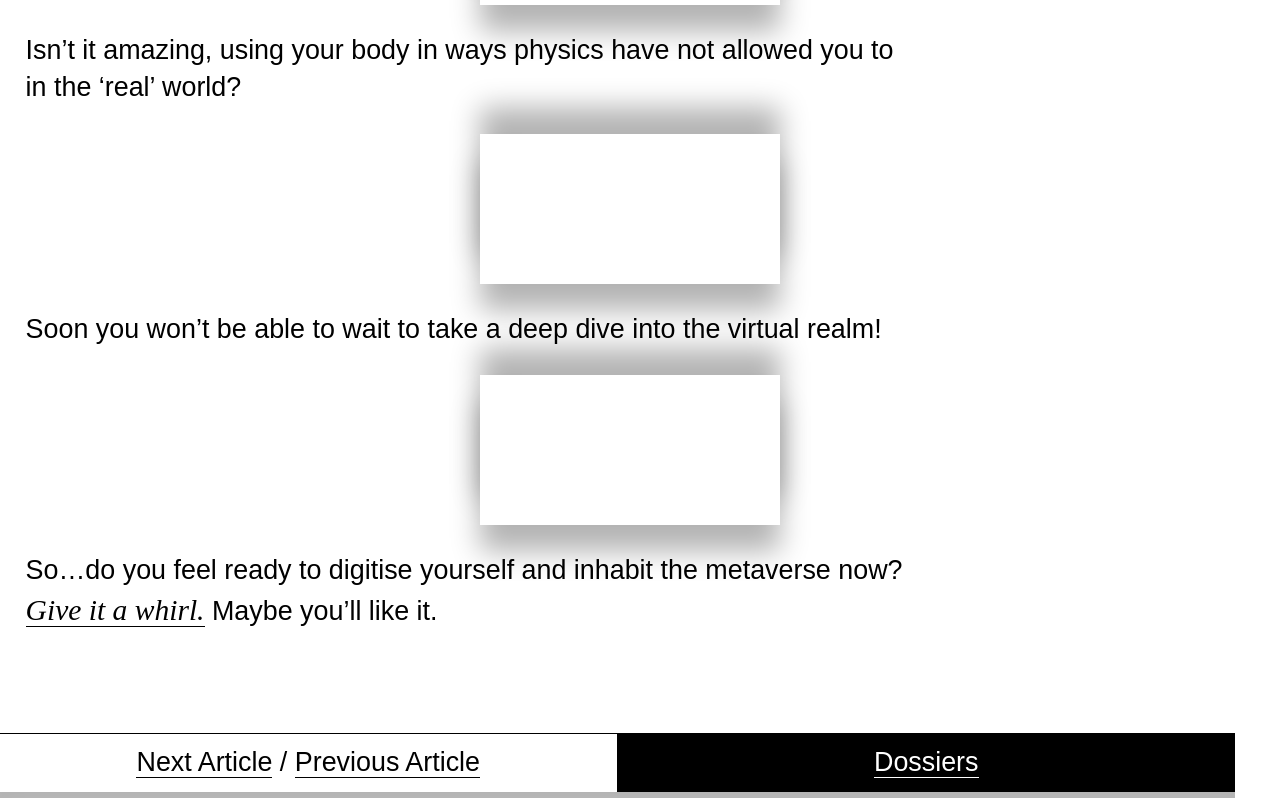What is the topic of the webpage?
Please answer the question with a single word or phrase, referencing the image.

Metaverse